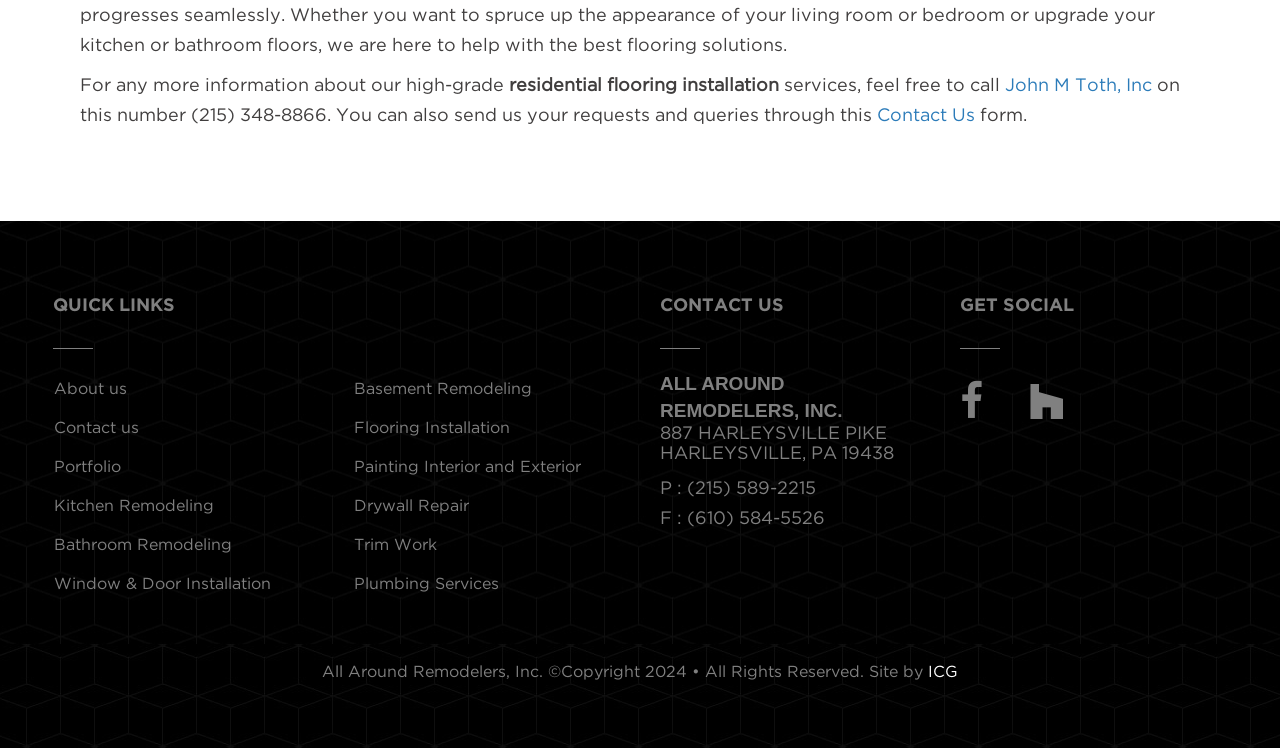Identify the bounding box coordinates for the UI element described as follows: "Painting Interior and Exterior". Ensure the coordinates are four float numbers between 0 and 1, formatted as [left, top, right, bottom].

[0.266, 0.6, 0.5, 0.651]